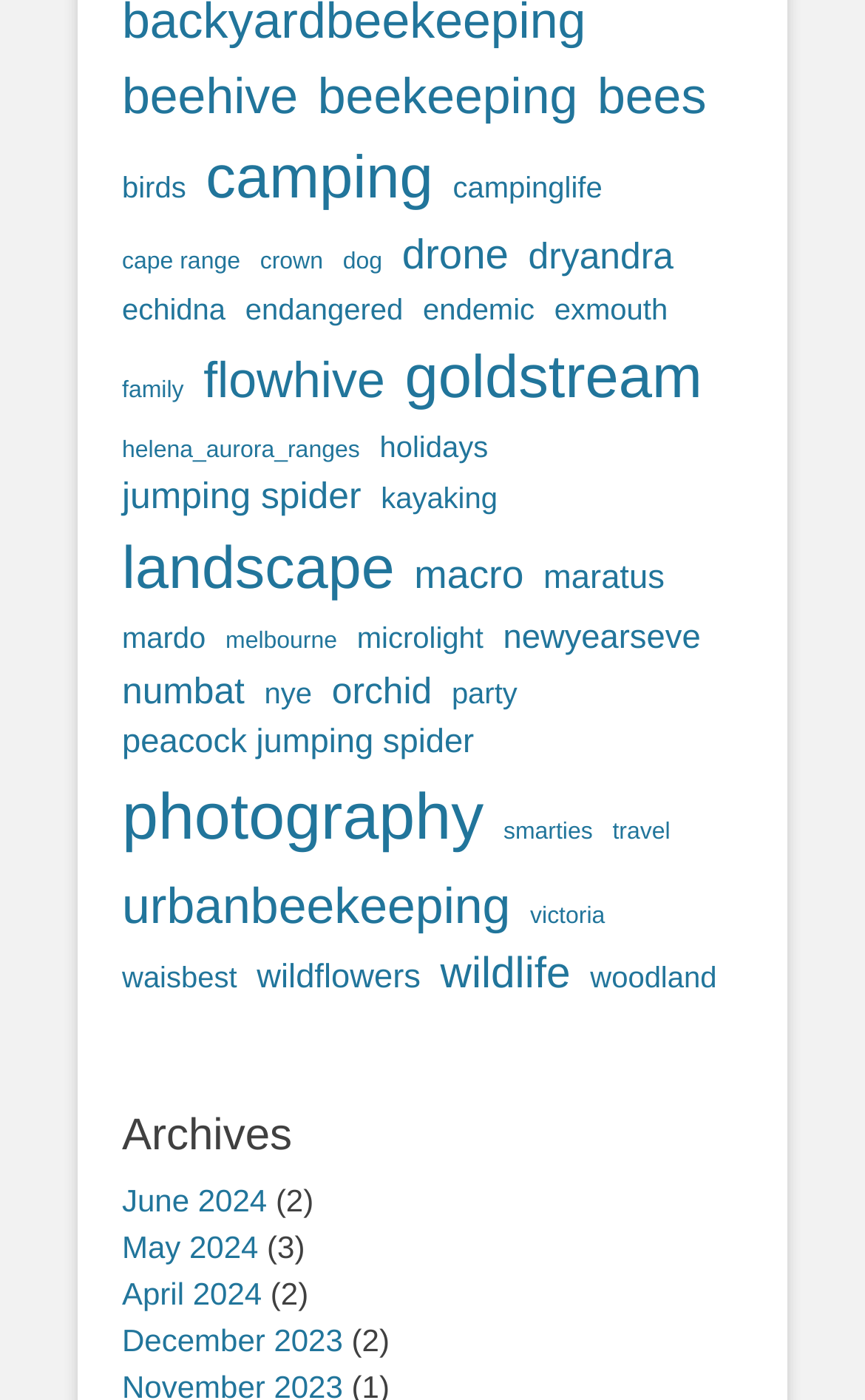Provide a brief response to the question below using a single word or phrase: 
How many categories are listed on the webpage?

34